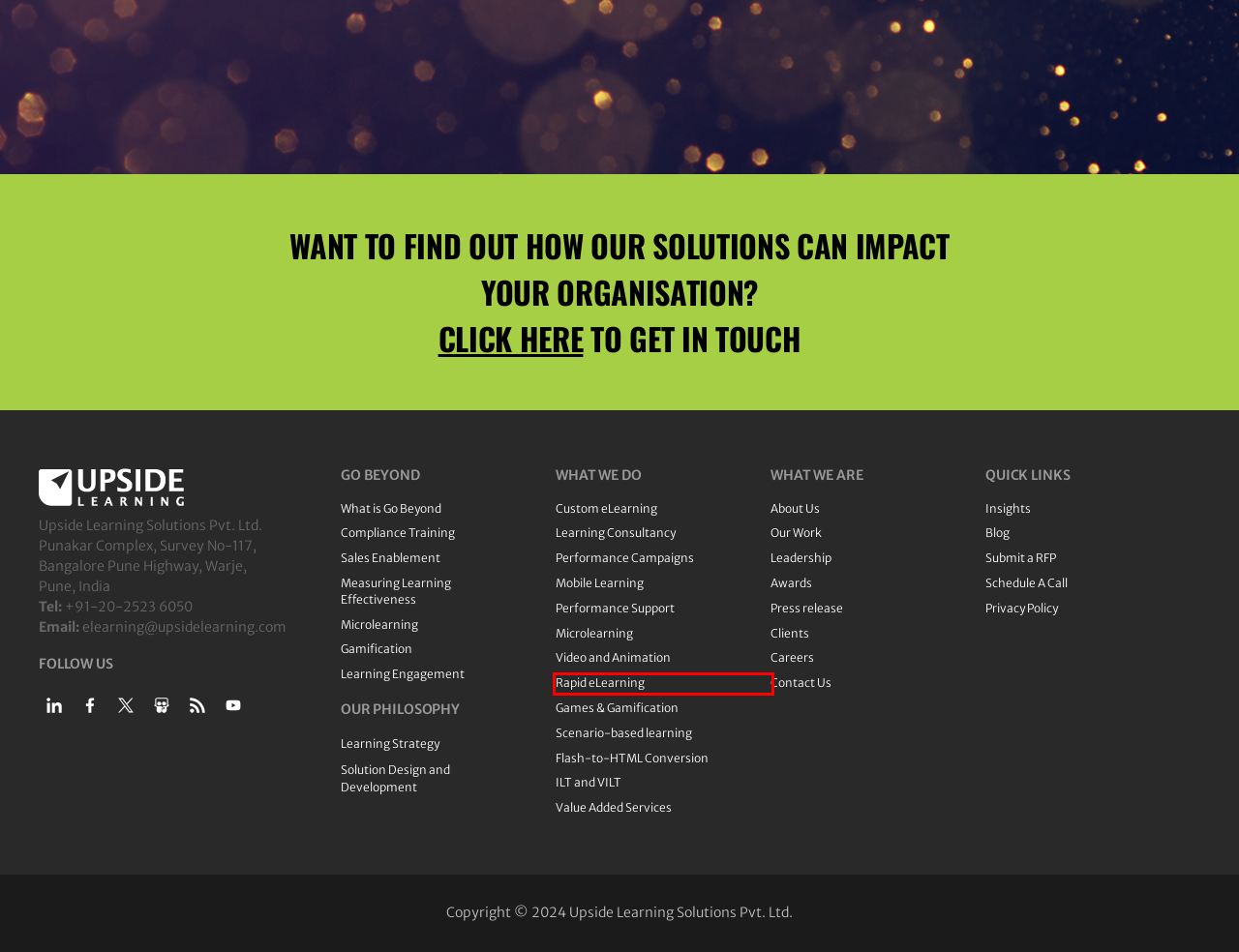You are looking at a webpage screenshot with a red bounding box around an element. Pick the description that best matches the new webpage after interacting with the element in the red bounding box. The possible descriptions are:
A. Custom Learning Solutions Company | Upside Learning
B. Empowering Teams: Innovative Performance Support Solutions
C. Privacy Policy - Upside Learning
D. Transform Compliance Training into a Learning Opportunity | Go Beyond Compliance
E. Innovative Instructional Design Solutions | Upside Learning
F. Submit RFP | Upside Learning
G. Rapid eLearning | Development | Solutions - Upside Learning
H. Contact Us | eLearning Outsourcing India - Upside Learning

G